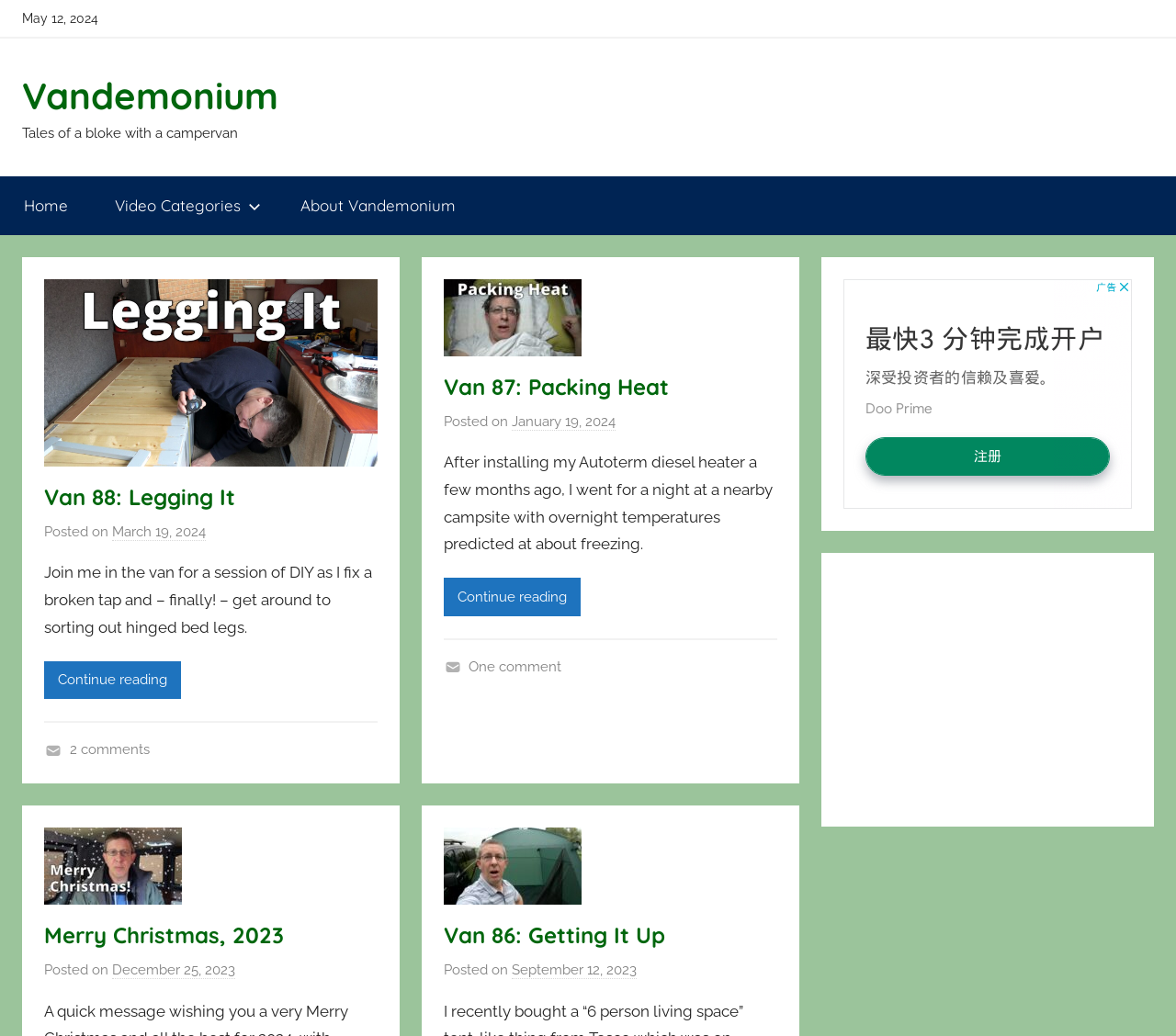Calculate the bounding box coordinates for the UI element based on the following description: "Continue reading". Ensure the coordinates are four float numbers between 0 and 1, i.e., [left, top, right, bottom].

[0.038, 0.638, 0.154, 0.675]